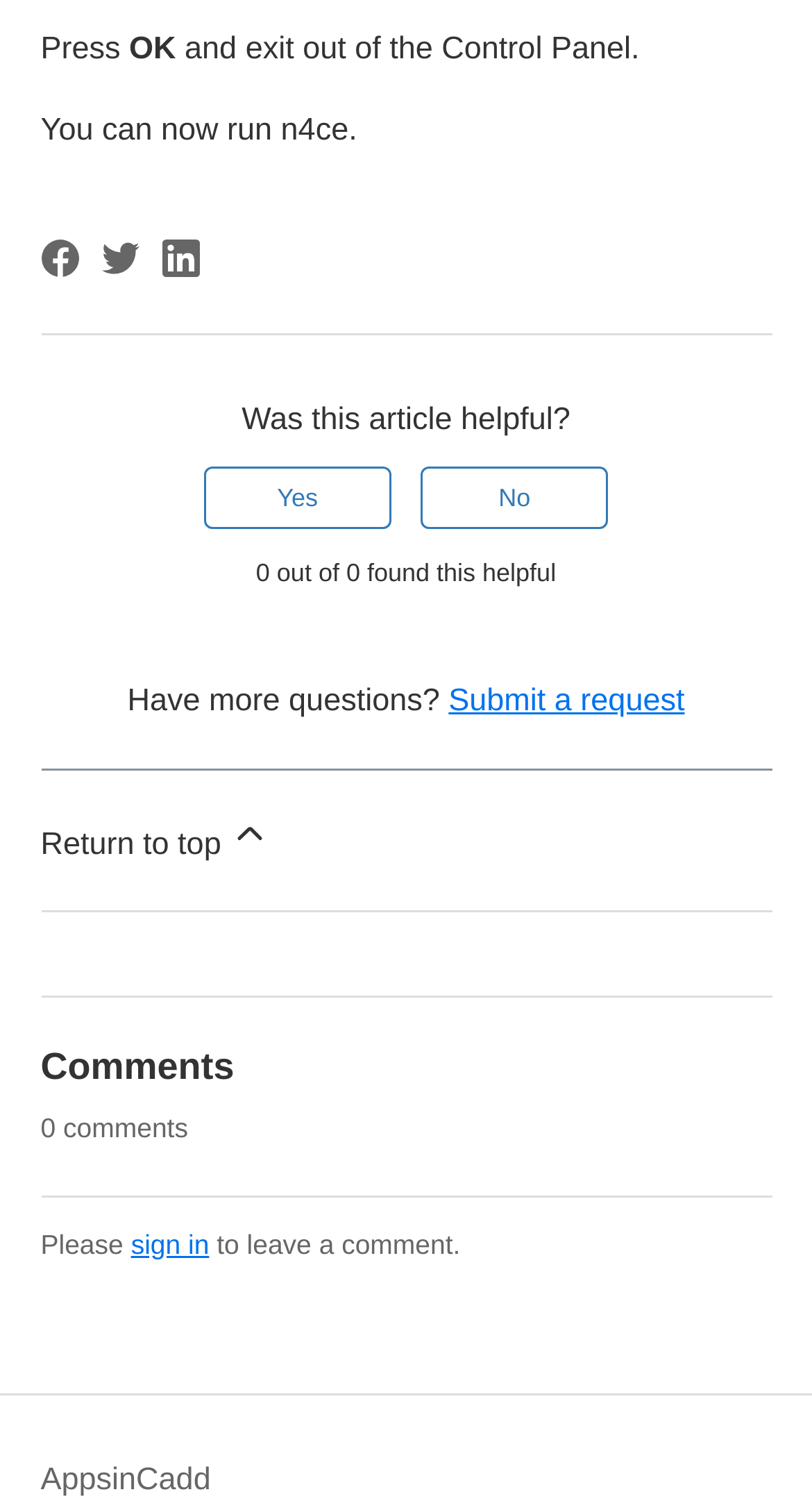Please identify the bounding box coordinates of the element that needs to be clicked to perform the following instruction: "Click this article was helpful".

[0.251, 0.31, 0.482, 0.352]